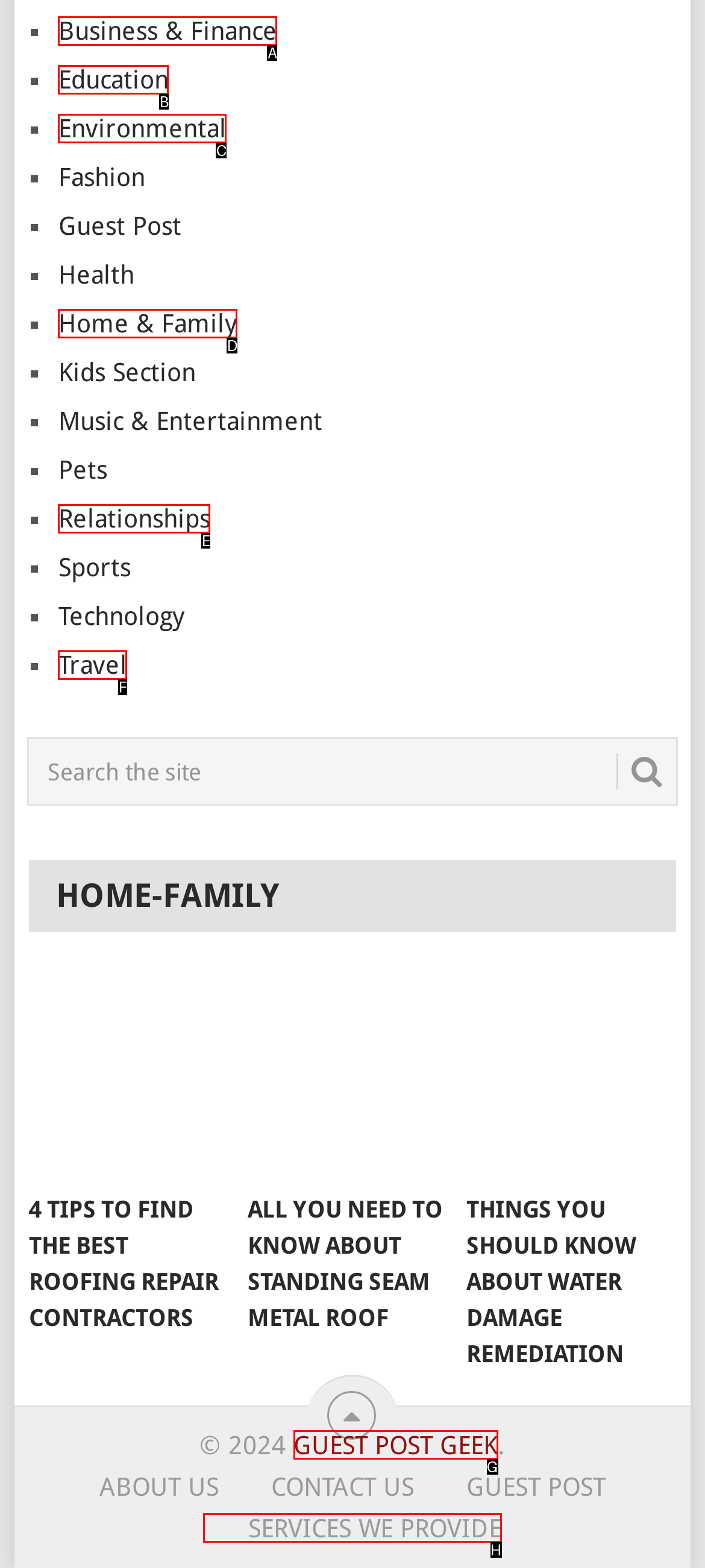Point out the option that best suits the description: Business & Finance
Indicate your answer with the letter of the selected choice.

A